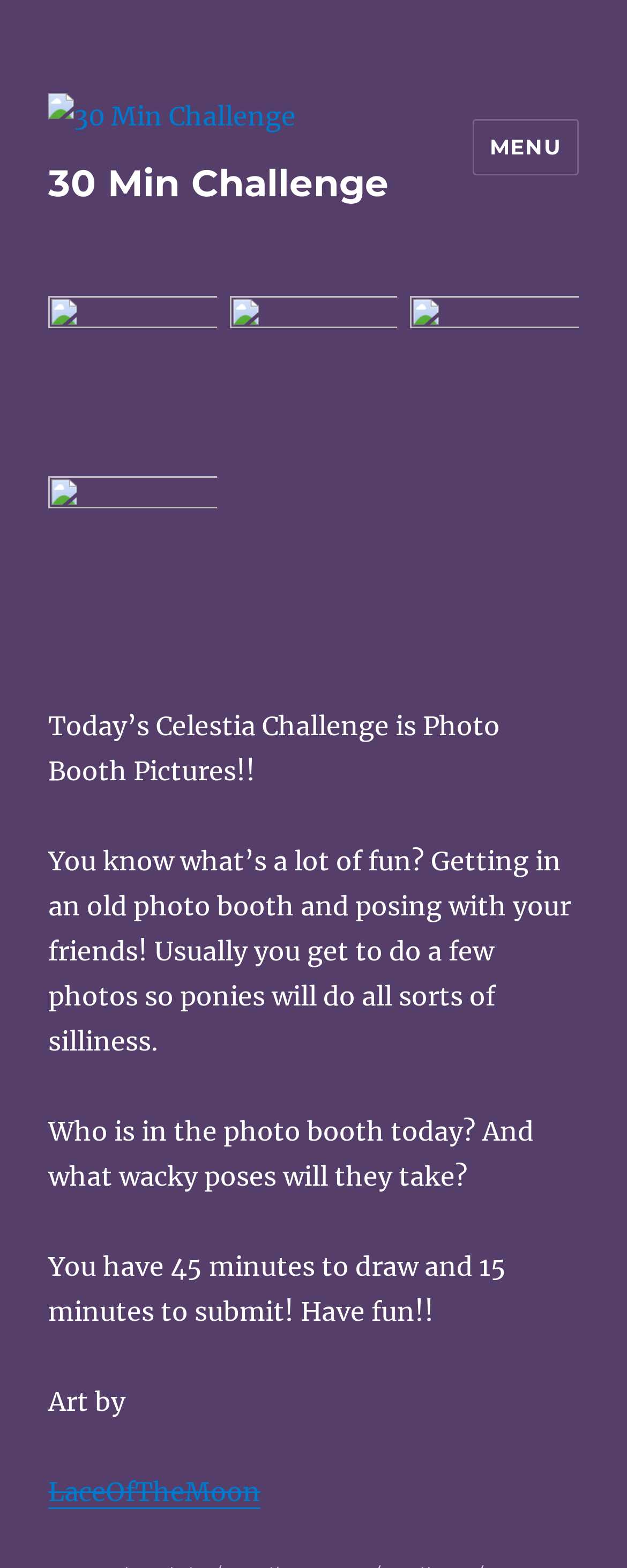What is the theme of today's challenge?
Respond to the question with a well-detailed and thorough answer.

I determined the theme of today's challenge by reading the StaticText element with the content 'Today’s Celestia Challenge is Photo Booth Pictures!!'.